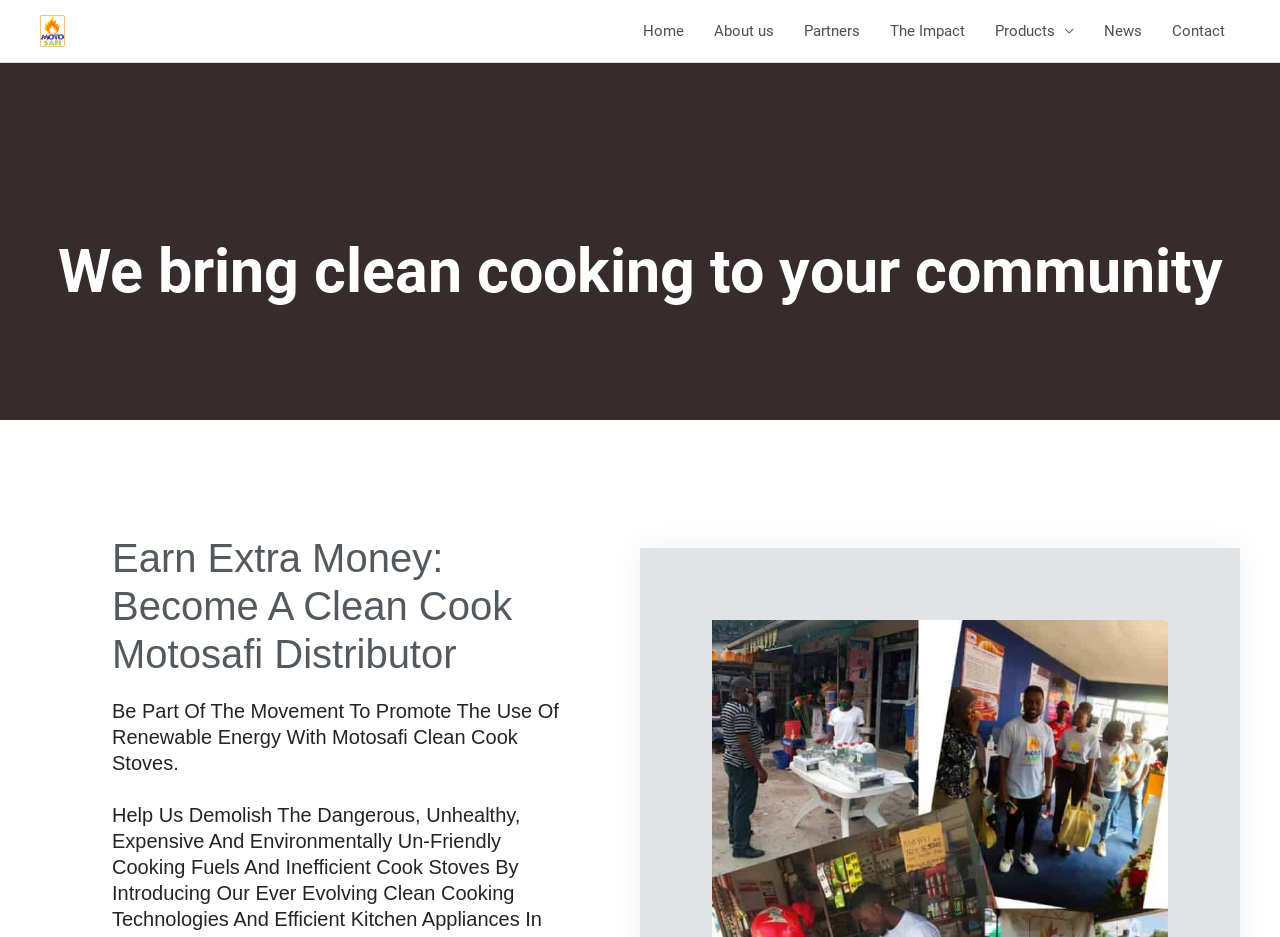Please determine and provide the text content of the webpage's heading.

We bring clean cooking to your community